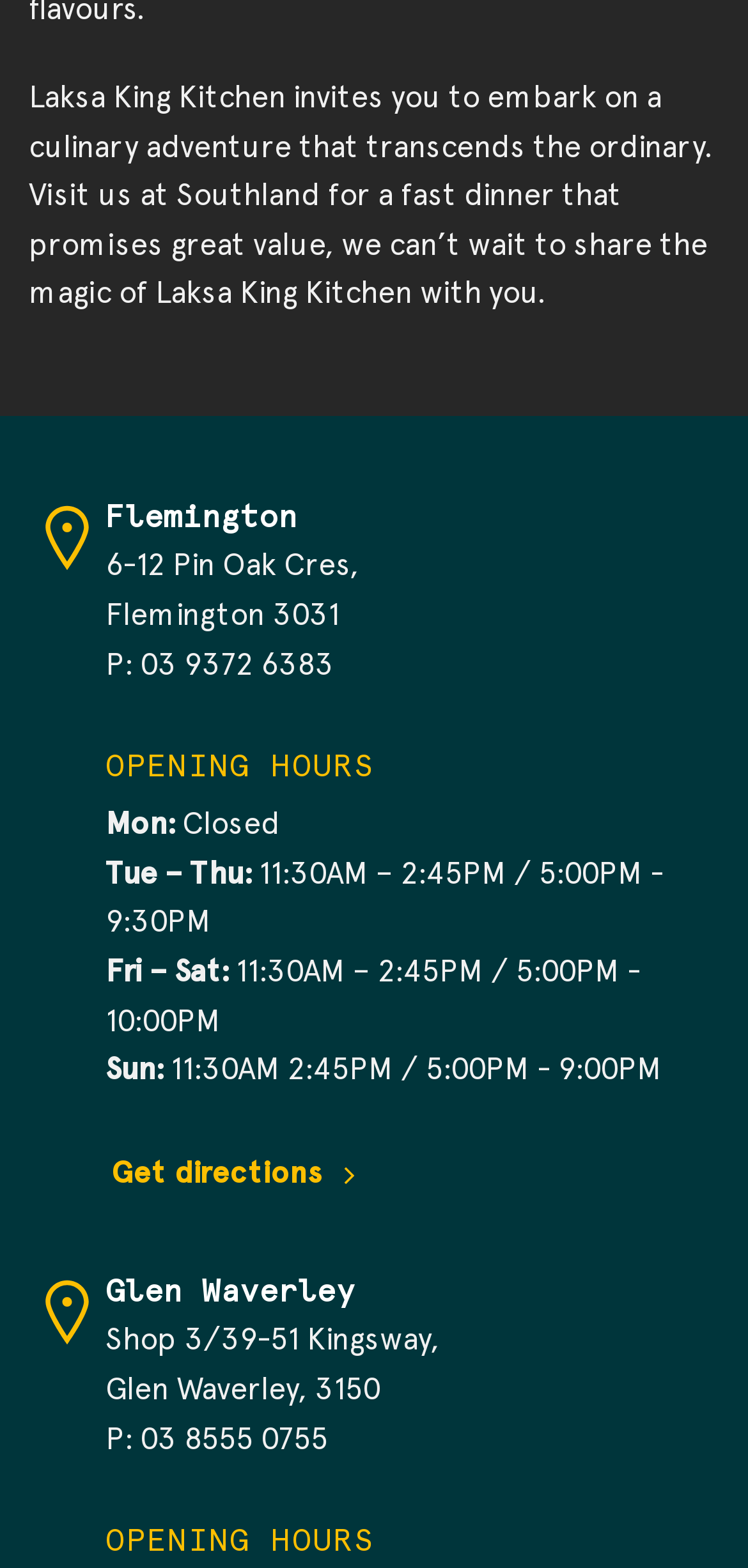Please identify the bounding box coordinates of the area I need to click to accomplish the following instruction: "Visit Laksa King Kitchen at Southland".

[0.038, 0.05, 0.951, 0.199]